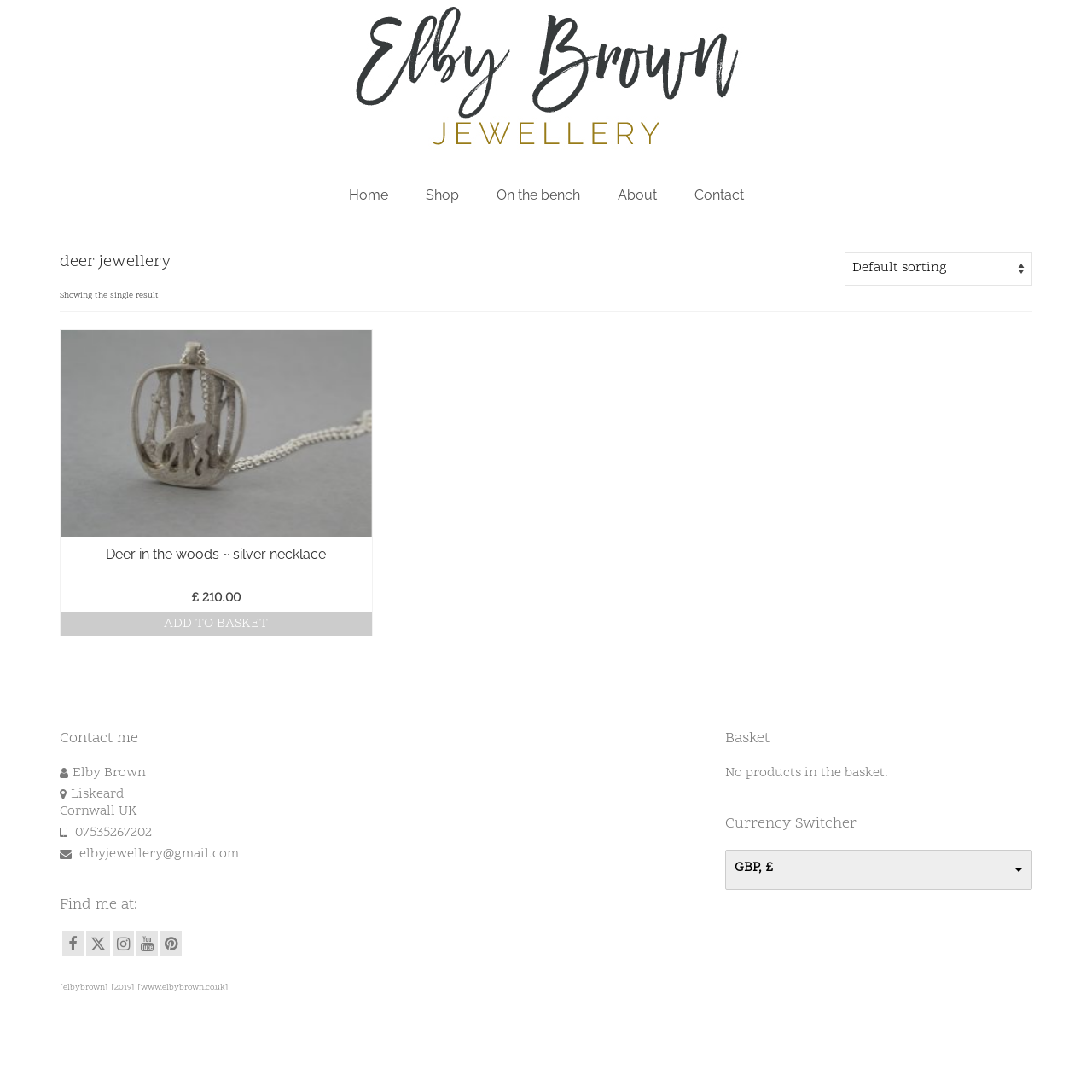Using the element description: "Add to basket", determine the bounding box coordinates for the specified UI element. The coordinates should be four float numbers between 0 and 1, [left, top, right, bottom].

[0.055, 0.56, 0.34, 0.582]